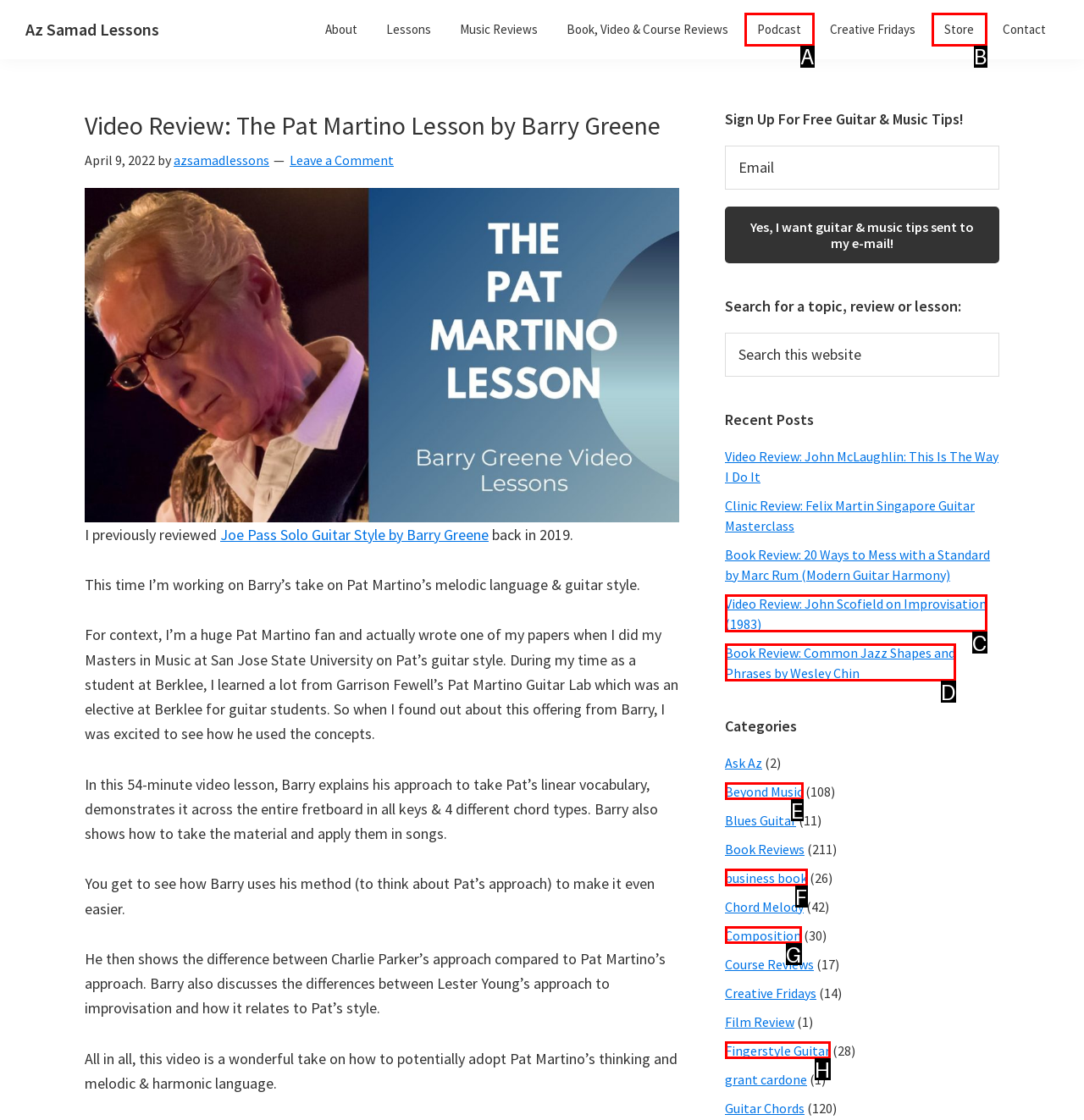Determine which HTML element best suits the description: Composition. Reply with the letter of the matching option.

G